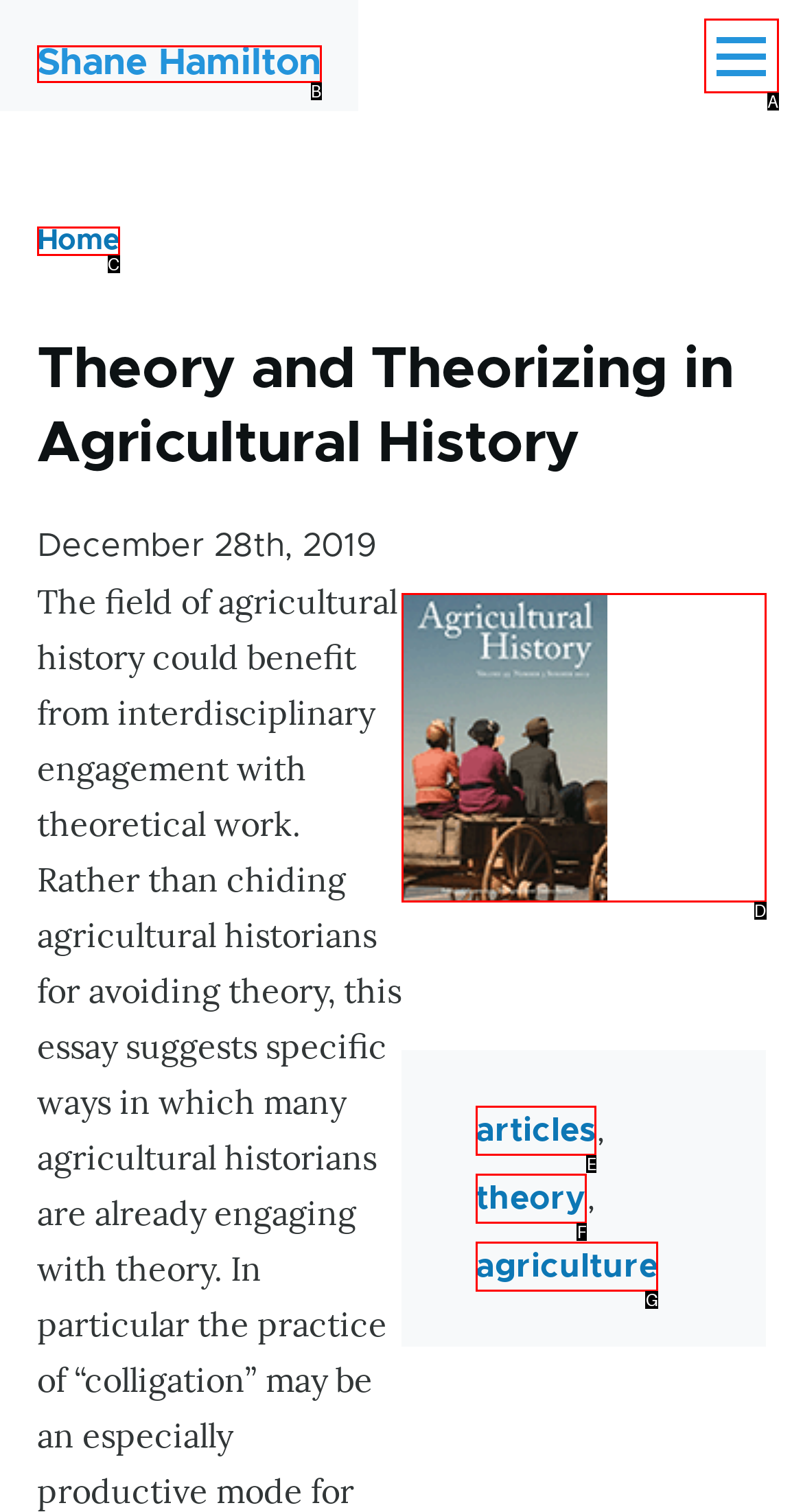Please identify the UI element that matches the description: Menu
Respond with the letter of the correct option.

A